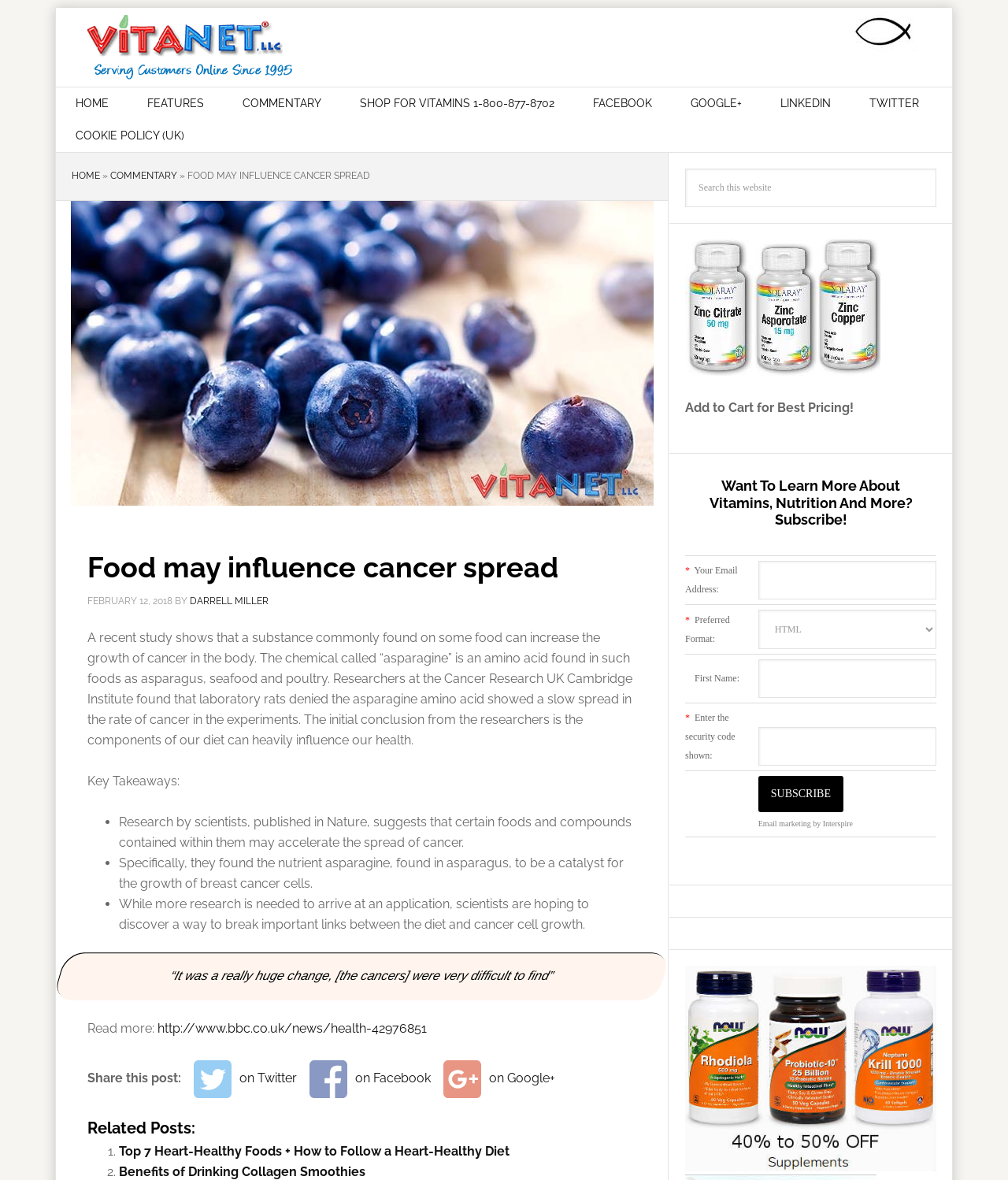Please identify the bounding box coordinates of the element's region that I should click in order to complete the following instruction: "View related post about heart-healthy foods". The bounding box coordinates consist of four float numbers between 0 and 1, i.e., [left, top, right, bottom].

[0.118, 0.969, 0.505, 0.982]